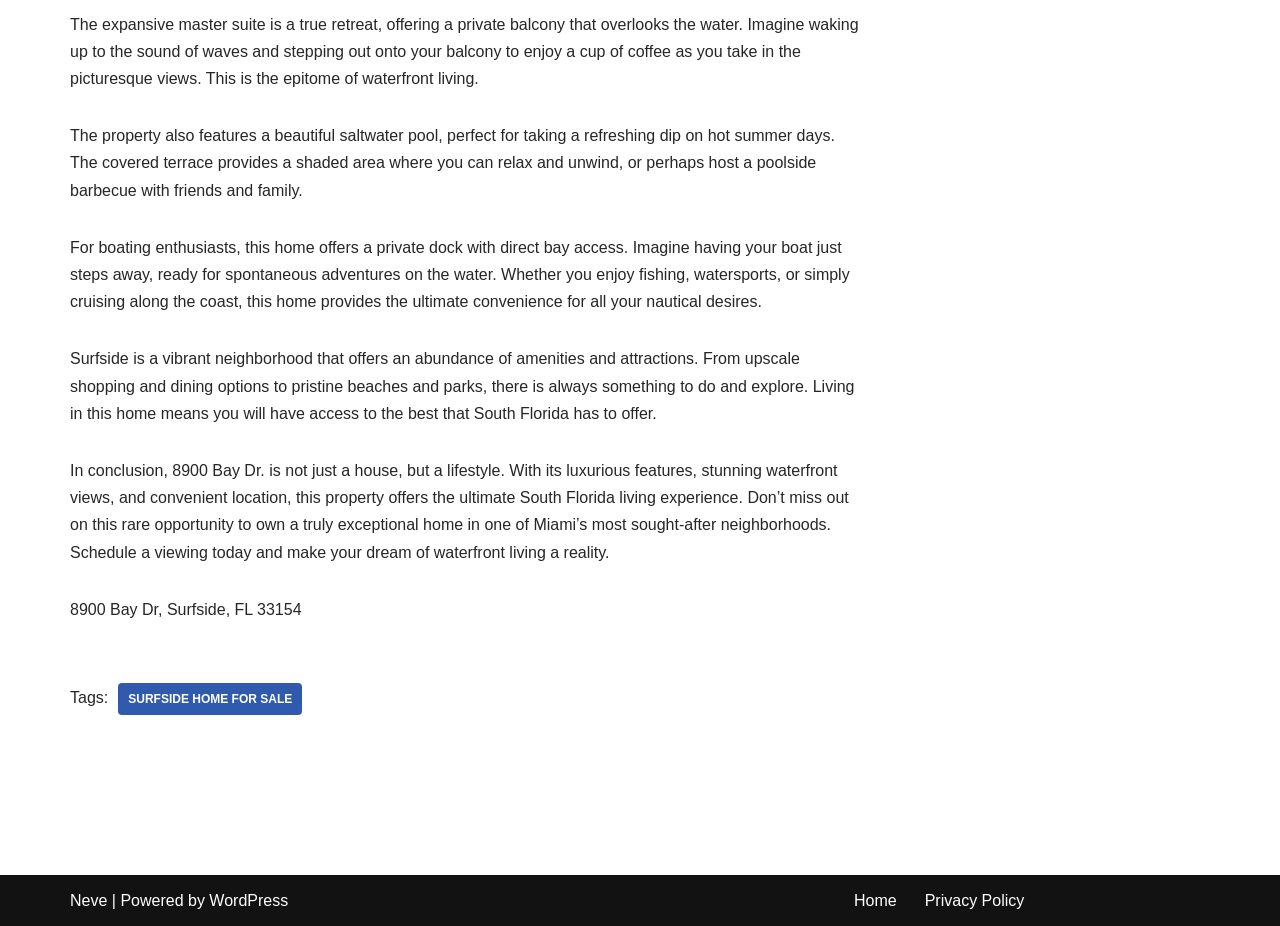Look at the image and answer the question in detail:
What is the neighborhood of the property?

The neighborhood of the property can be found in the fourth paragraph of the webpage, which describes Surfside as a 'vibrant neighborhood that offers an abundance of amenities and attractions'.